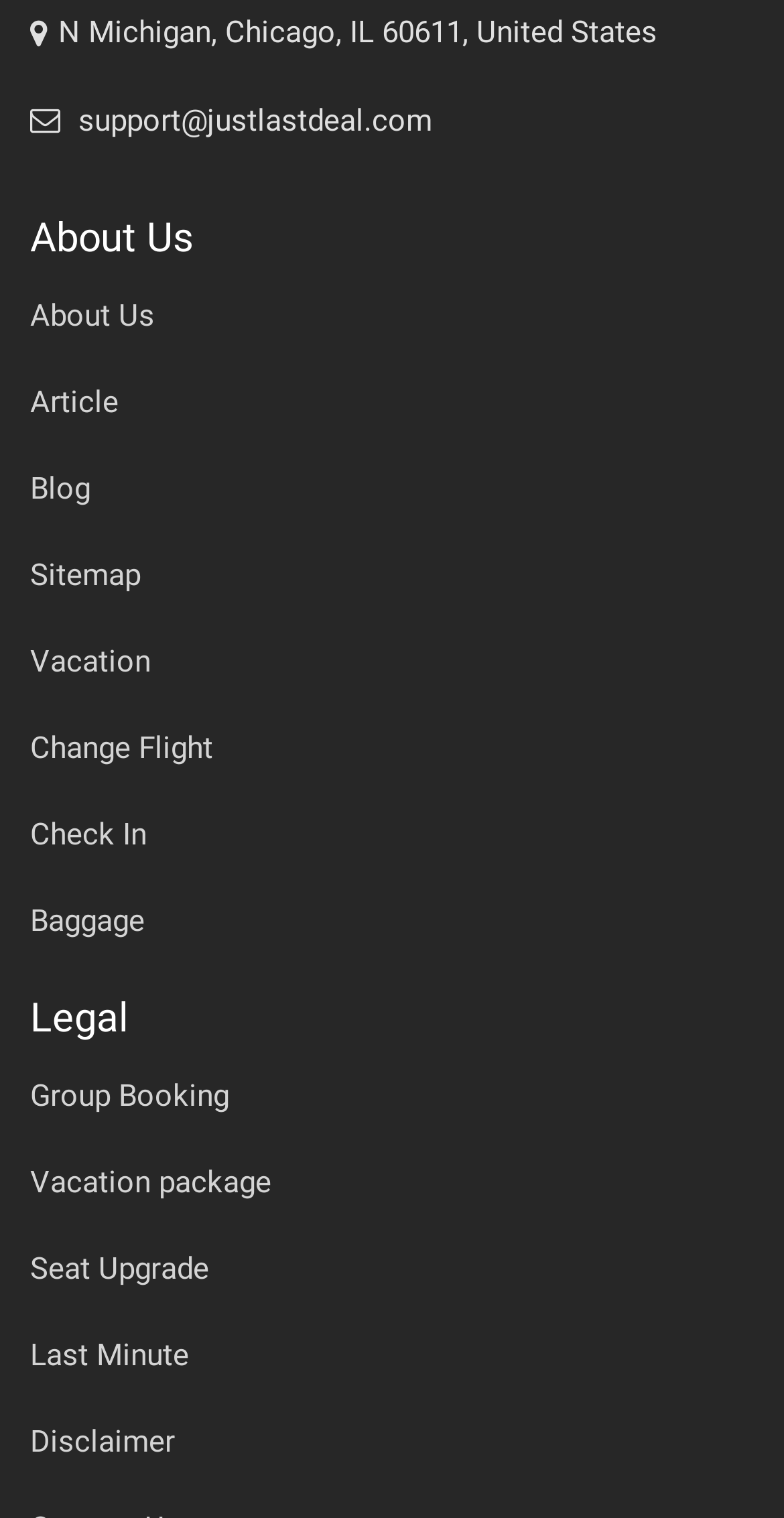Identify the bounding box coordinates of the section that should be clicked to achieve the task described: "Plan a vacation".

[0.038, 0.423, 0.192, 0.447]